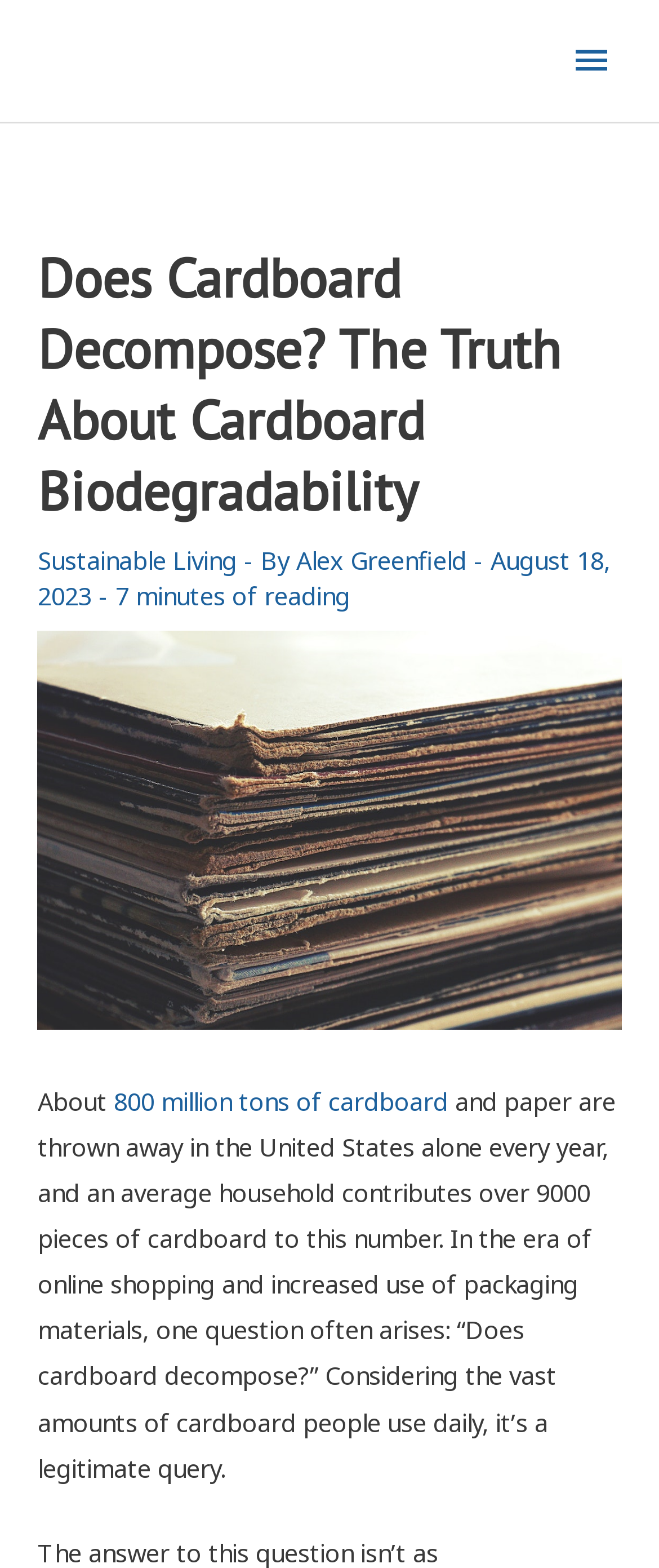Refer to the screenshot and answer the following question in detail:
How long does it take to read the article?

According to the text, the article takes approximately 7 minutes to read.